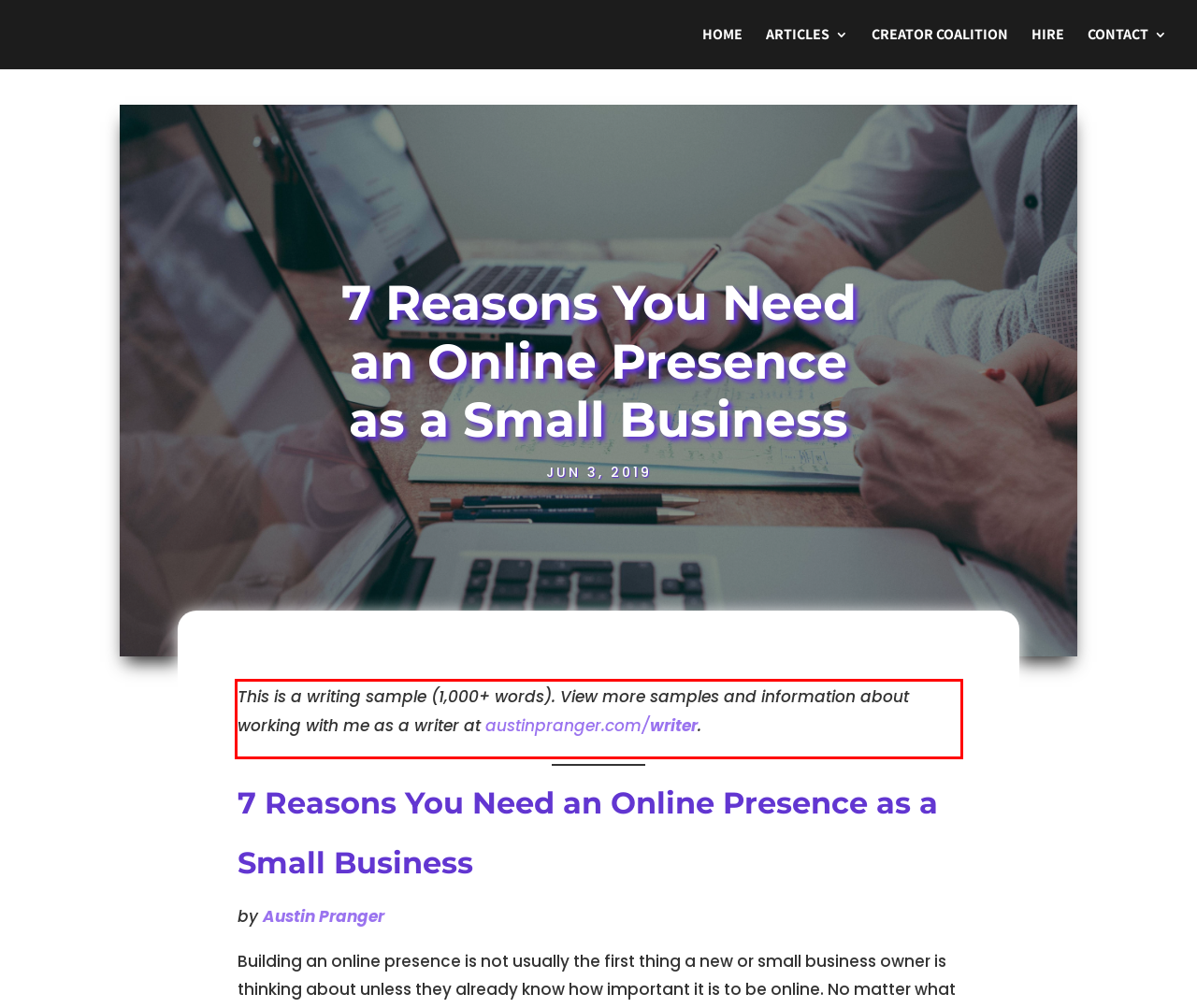You are provided with a screenshot of a webpage featuring a red rectangle bounding box. Extract the text content within this red bounding box using OCR.

This is a writing sample (1,000+ words). View more samples and information about working with me as a writer at austinpranger.com/writer.